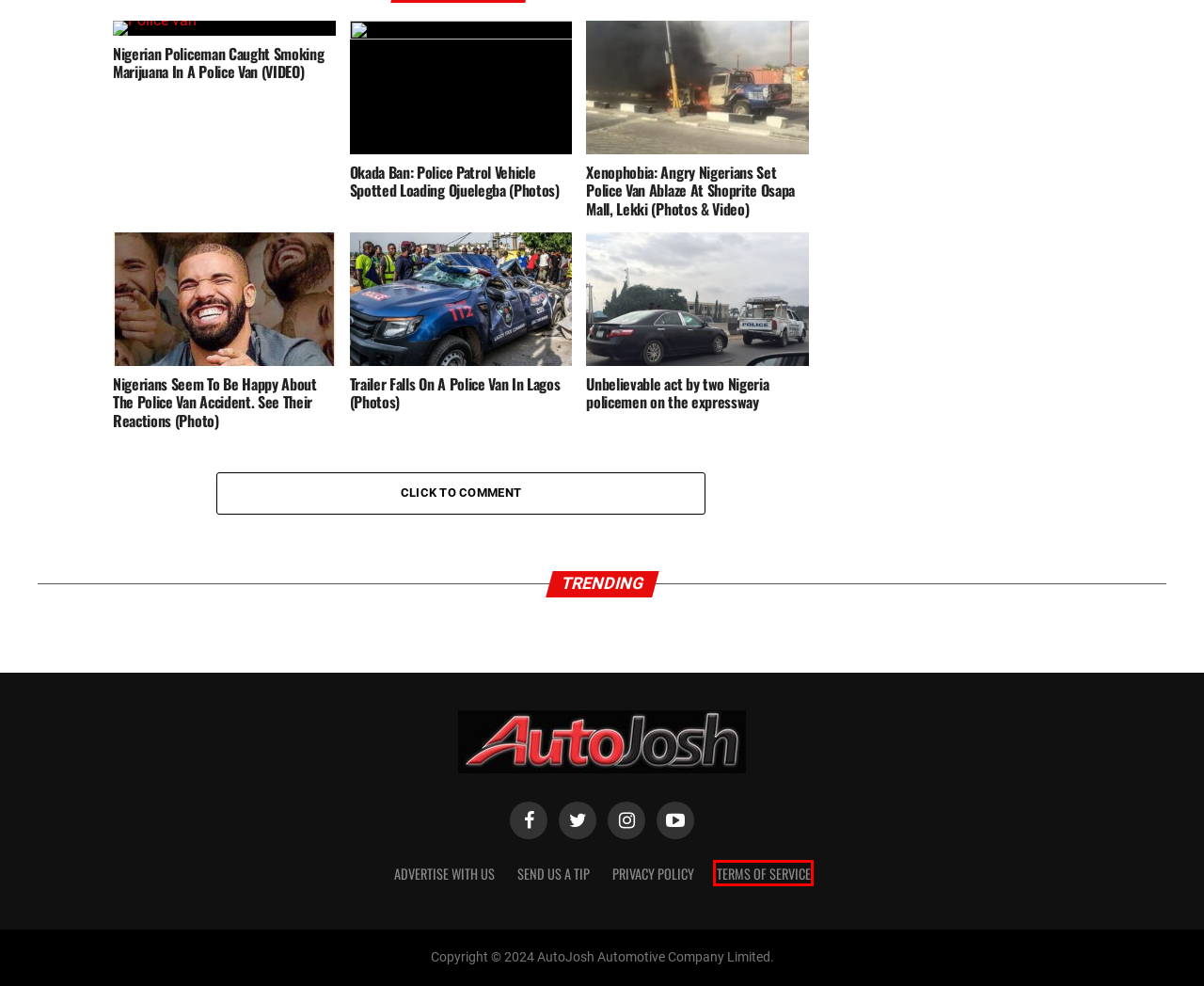Given a webpage screenshot with a UI element marked by a red bounding box, choose the description that best corresponds to the new webpage that will appear after clicking the element. The candidates are:
A. Videos  - AUTOJOSH
B. AutoJosh - AUTOJOSH
C. TERMS OF SERVICE - AUTOJOSH
D. Send us Tip - AUTOJOSH
E. PRIVACY POLICY - AUTOJOSH
F. Autoshows & Awards Archives  - AUTOJOSH Nigerian News
G. Testimonies - AUTOJOSH
H. Delivered Cars - AUTOJOSH

C